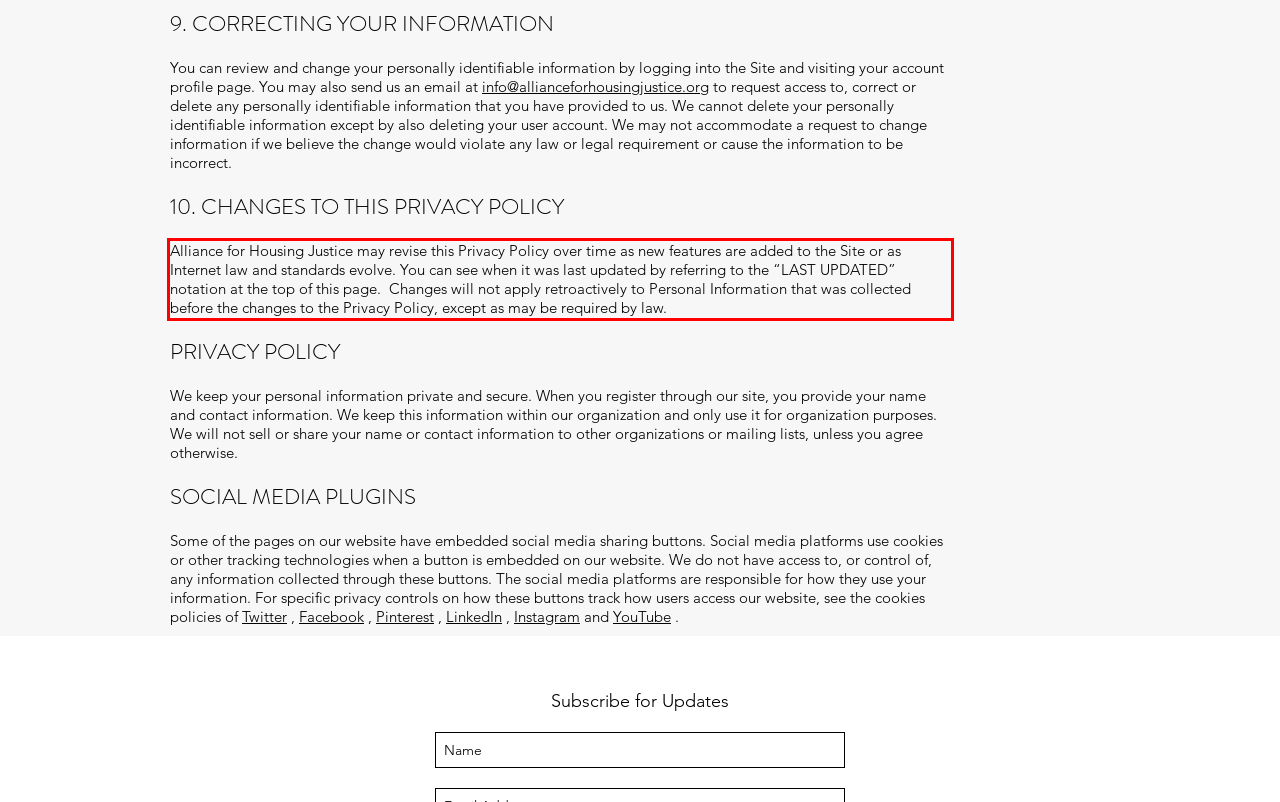You are provided with a screenshot of a webpage featuring a red rectangle bounding box. Extract the text content within this red bounding box using OCR.

Alliance for Housing Justice may revise this Privacy Policy over time as new features are added to the Site or as Internet law and standards evolve. You can see when it was last updated by referring to the “LAST UPDATED” notation at the top of this page. Changes will not apply retroactively to Personal Information that was collected before the changes to the Privacy Policy, except as may be required by law.